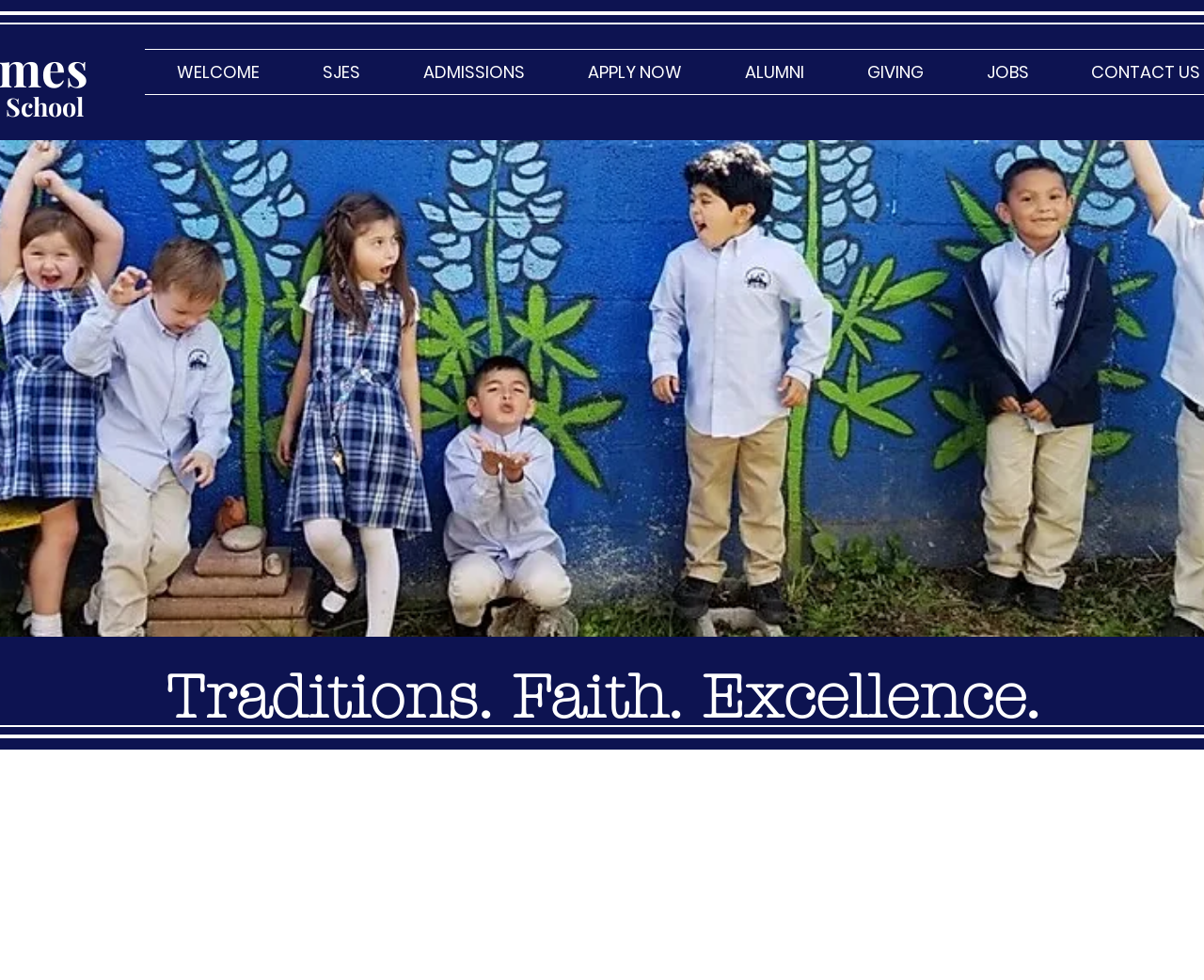Give a one-word or one-phrase response to the question:
Is the 'APPLY NOW' link in the middle of the navigation menu?

Yes